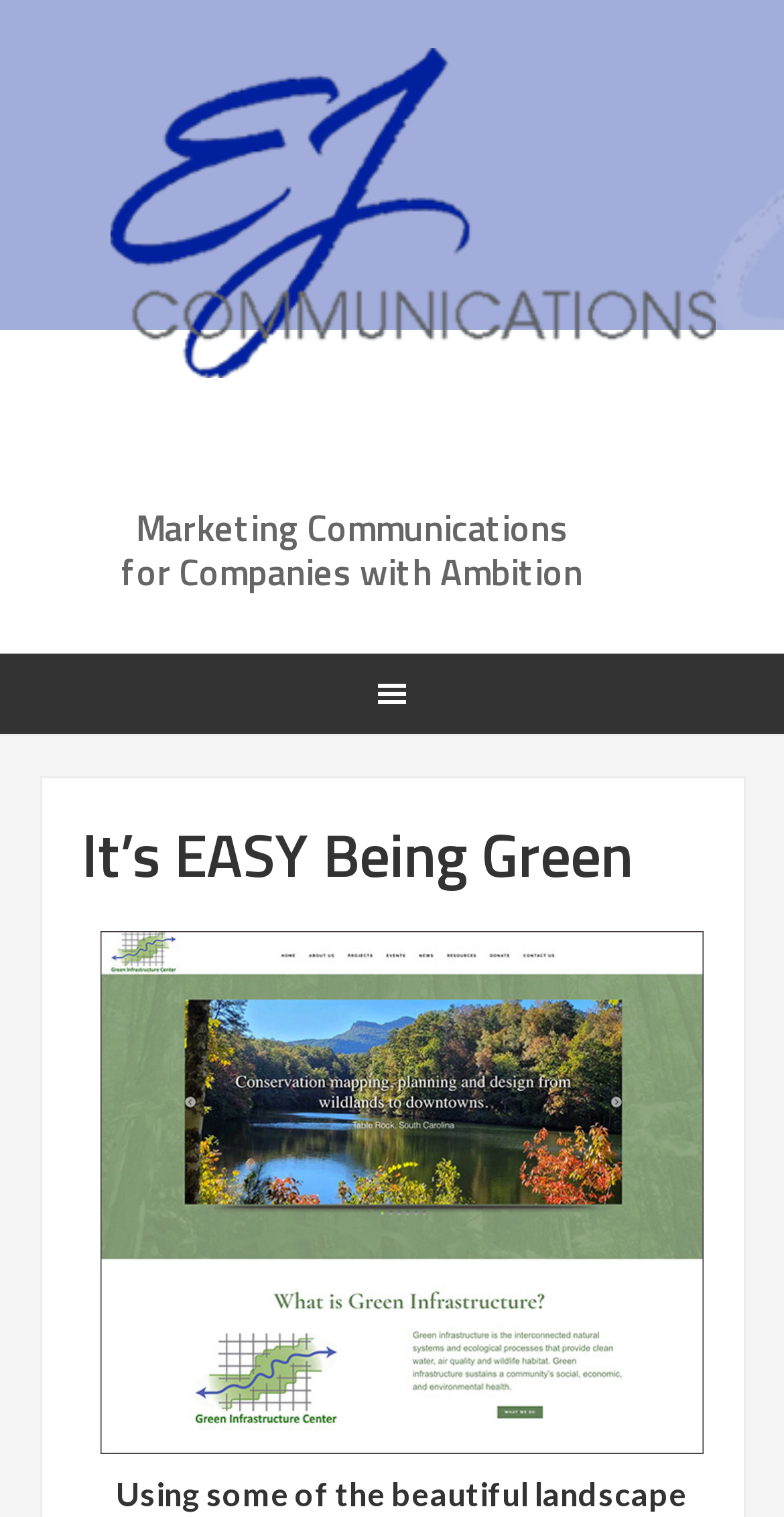What is the image associated with the Green Infrastructure Center?
Answer the question with a detailed and thorough explanation.

I found the answer by looking at the image element with the text 'gicinc.org'. This is likely the logo of the Green Infrastructure Center, as it is an image associated with the link to the center's website.